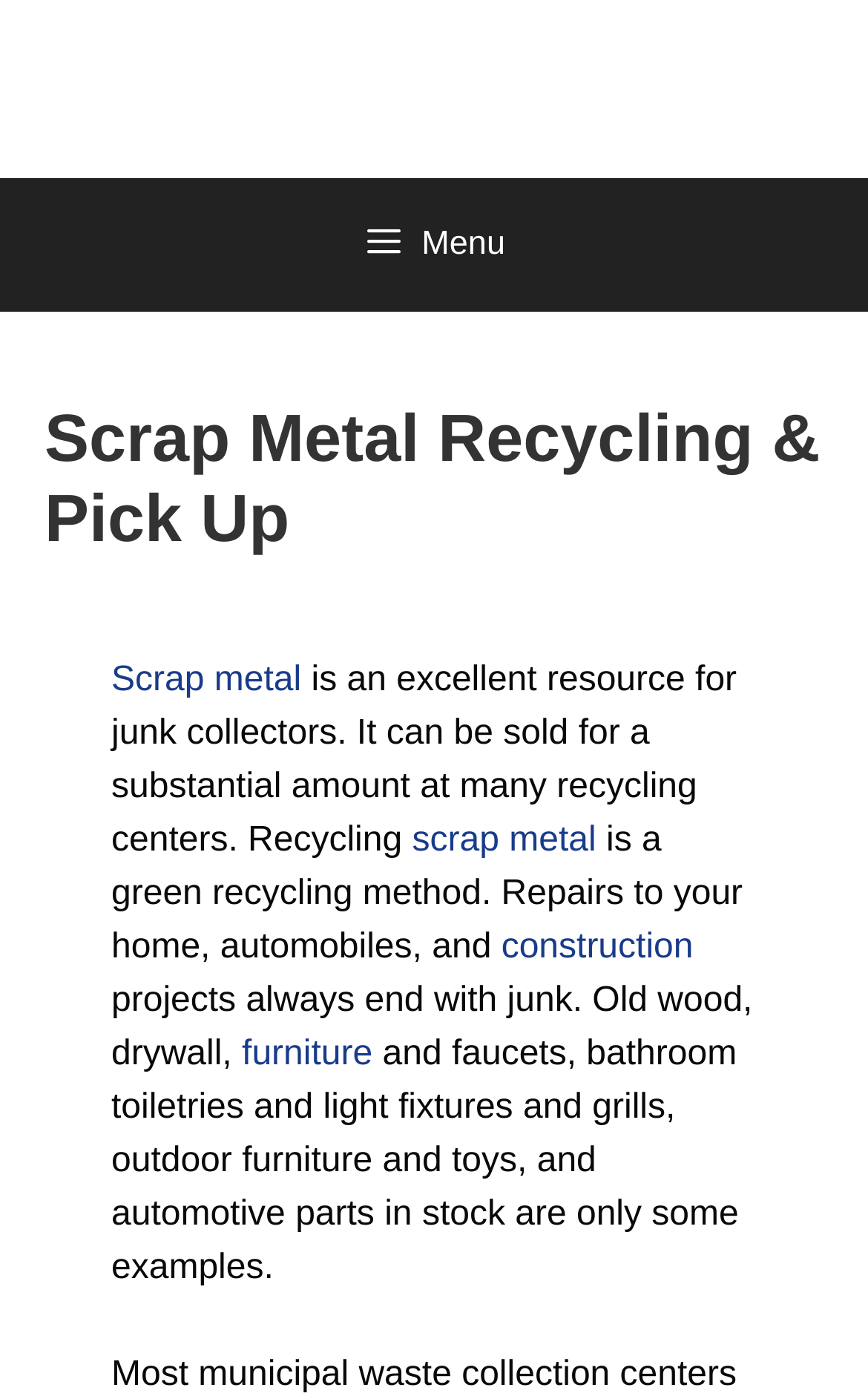Please answer the following question using a single word or phrase: 
What is scrap metal used for?

Junk collectors